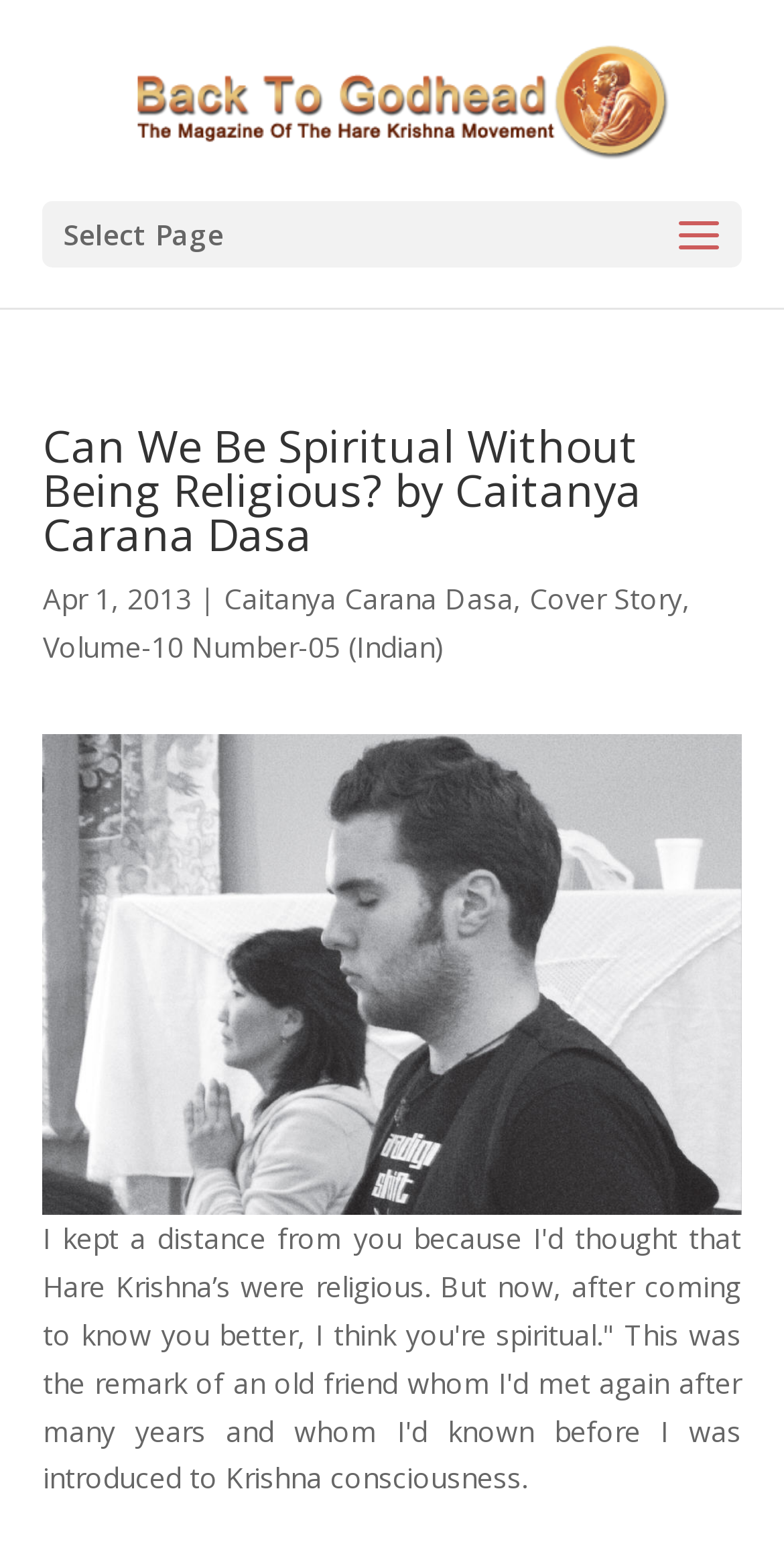Please respond in a single word or phrase: 
What is the author of the article?

Caitanya Carana Dasa